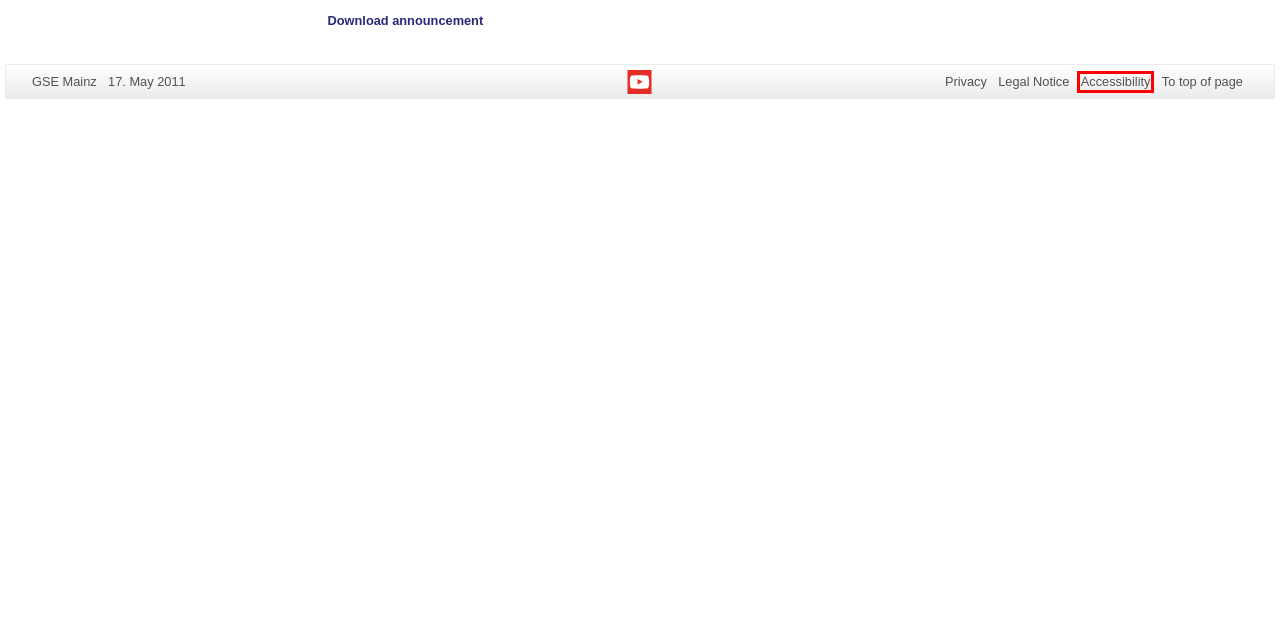You have a screenshot of a webpage with a red bounding box around a UI element. Determine which webpage description best matches the new webpage that results from clicking the element in the bounding box. Here are the candidates:
A. Video Channel | GSE Mainz
B. Legal Notice | Administration
C. Competence Profiling | GSE Mainz
D. Privacy policy – Johannes Gutenberg University Mainz
E. Accessibility – Johannes Gutenberg University Mainz
F. Excellence@WORK – Gutenberg Alumni Talks in Natural Sciences | GSE Mainz
G. MAINZ Alumni Meetings | GSE Mainz
H. Sitemap | GSE Mainz

E